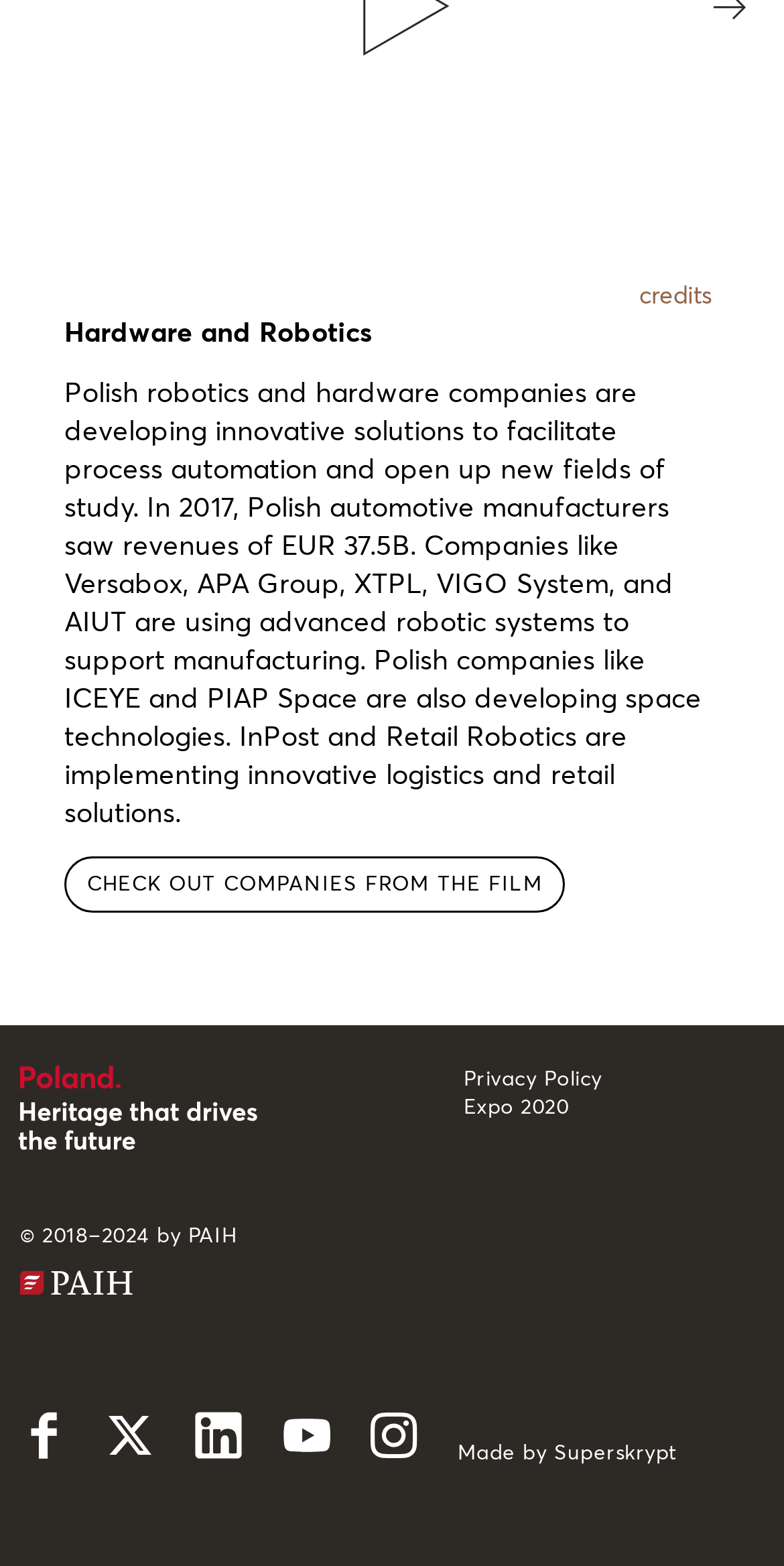Please locate the bounding box coordinates for the element that should be clicked to achieve the following instruction: "browse December 2019". Ensure the coordinates are given as four float numbers between 0 and 1, i.e., [left, top, right, bottom].

None